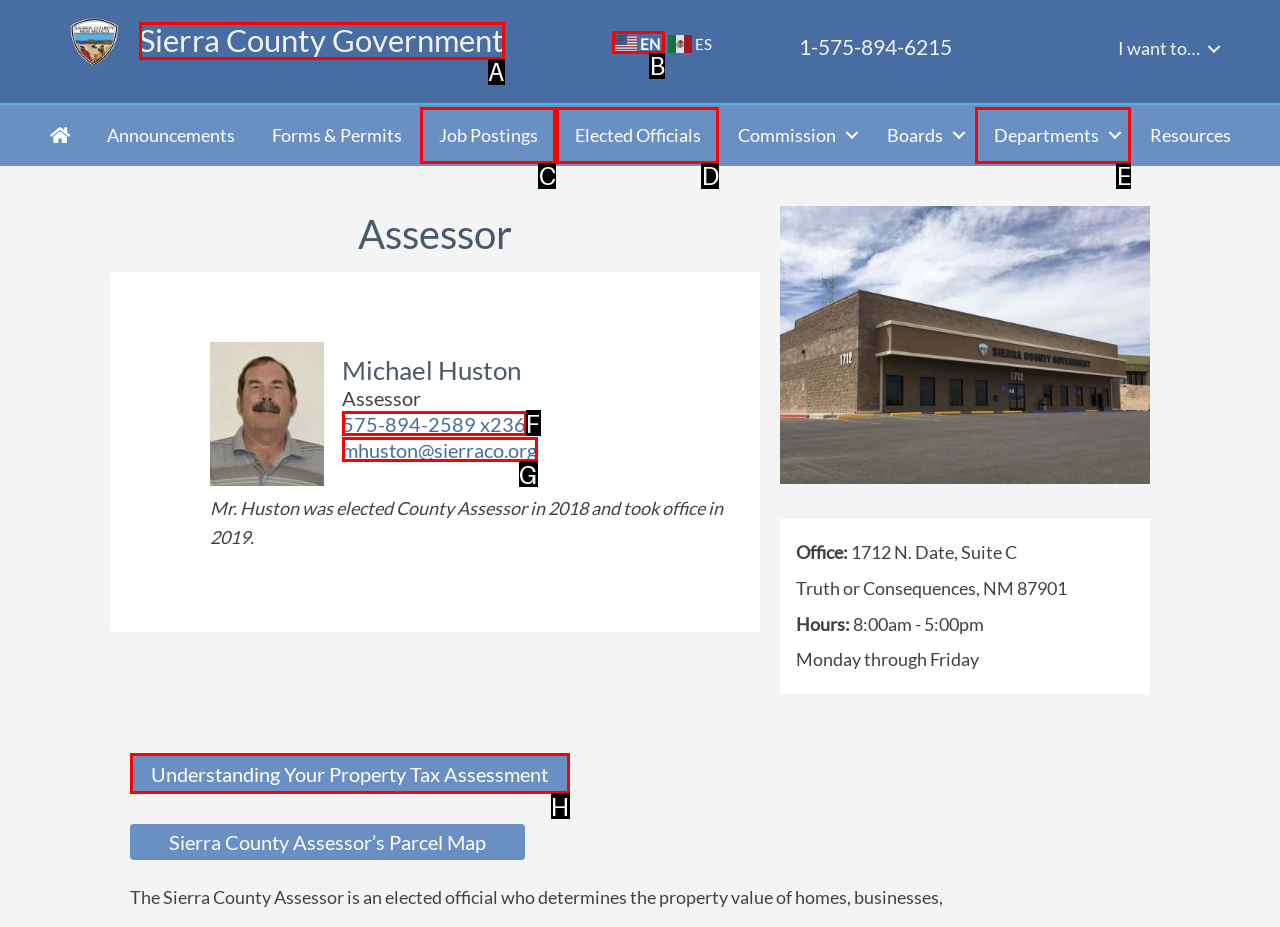Point out the option that best suits the description: mhuston@sierraco.org
Indicate your answer with the letter of the selected choice.

G